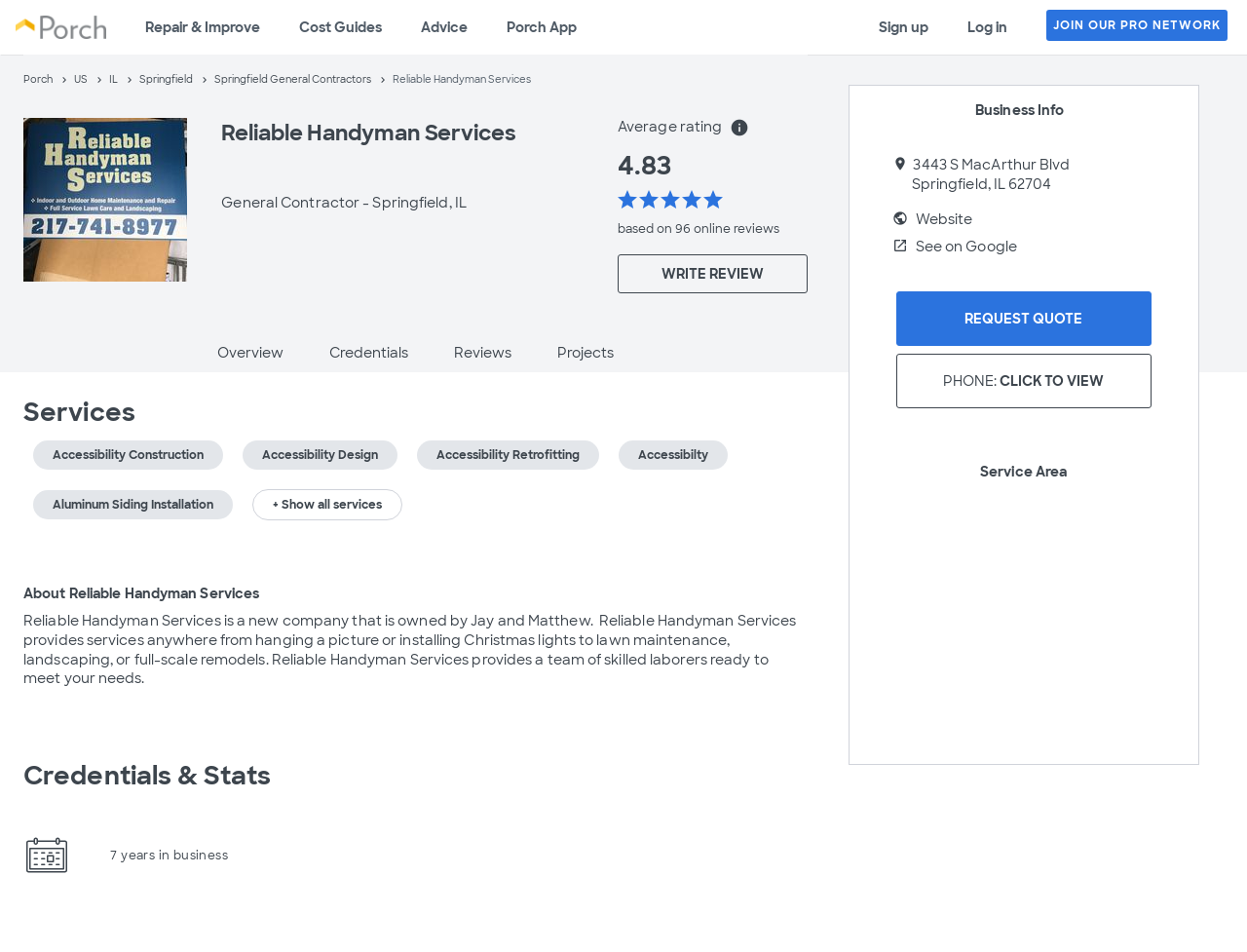Please analyze the image and give a detailed answer to the question:
How many years has Reliable Handyman Services been in business?

I found the number of years by looking at the 'Credentials & Stats' section, where it says '7 years in business'.